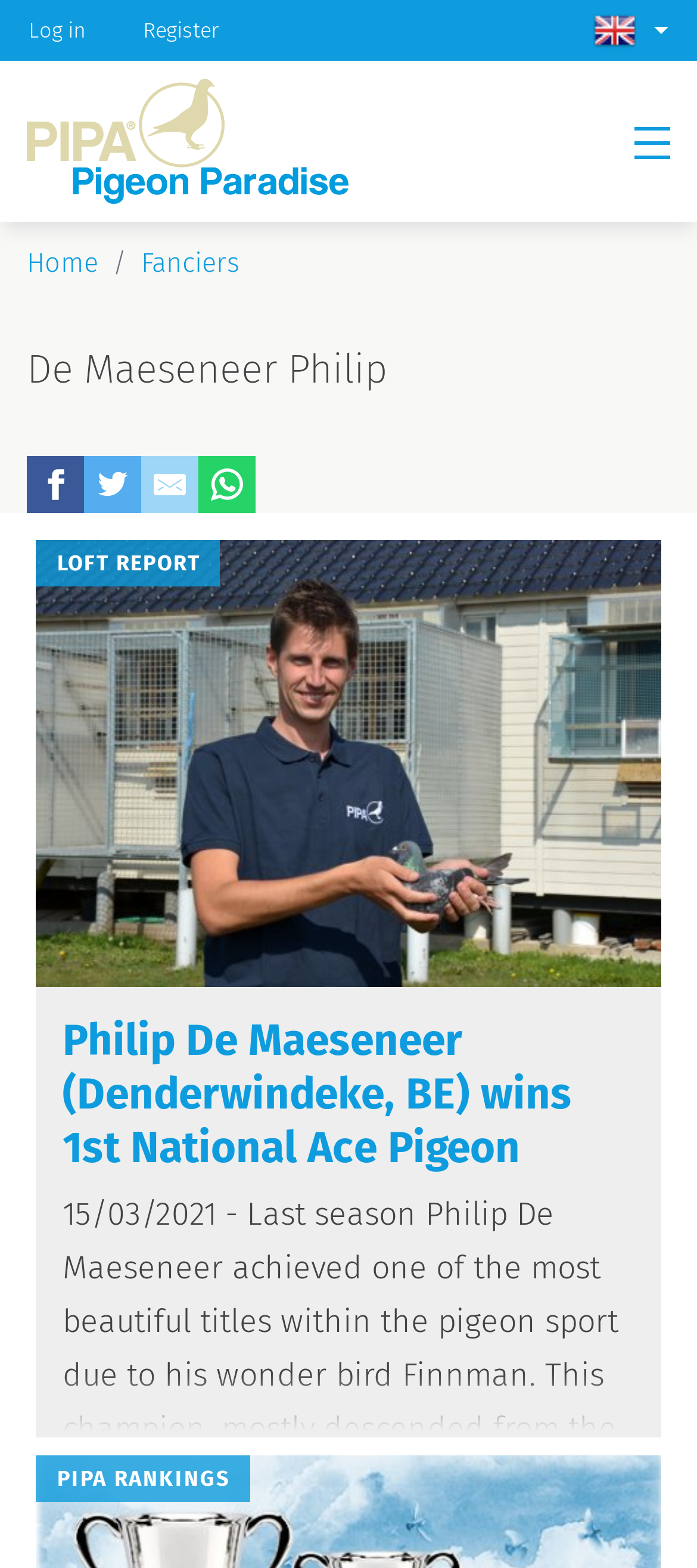Calculate the bounding box coordinates for the UI element based on the following description: "Register". Ensure the coordinates are four float numbers between 0 and 1, i.e., [left, top, right, bottom].

[0.164, 0.0, 0.354, 0.039]